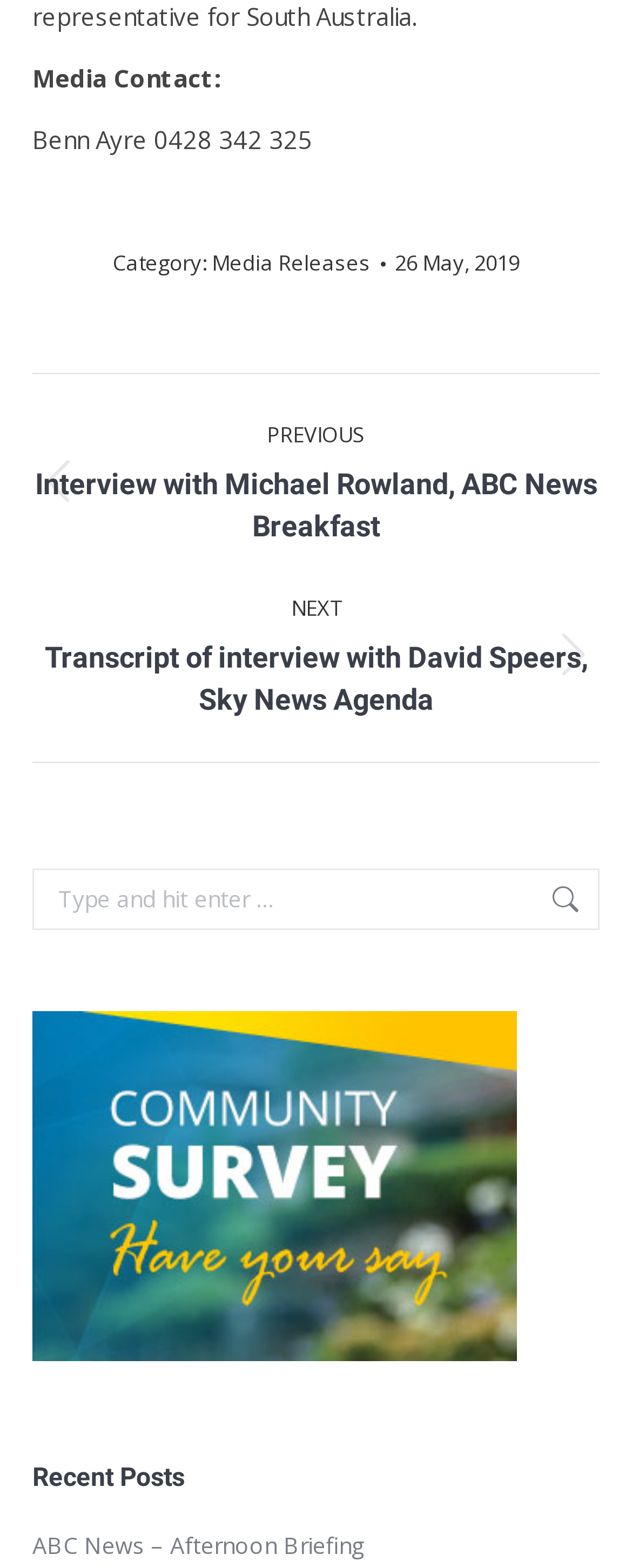Give a one-word or short phrase answer to this question: 
What is the title of the recent post?

ABC News – Afternoon Briefing